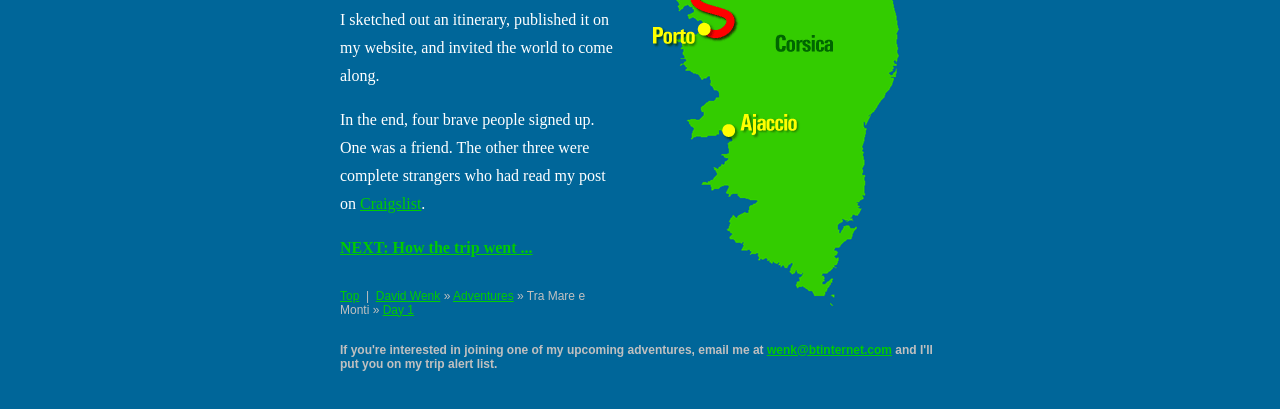Given the element description Adventures, identify the bounding box coordinates for the UI element on the webpage screenshot. The format should be (top-left x, top-left y, bottom-right x, bottom-right y), with values between 0 and 1.

[0.354, 0.706, 0.401, 0.74]